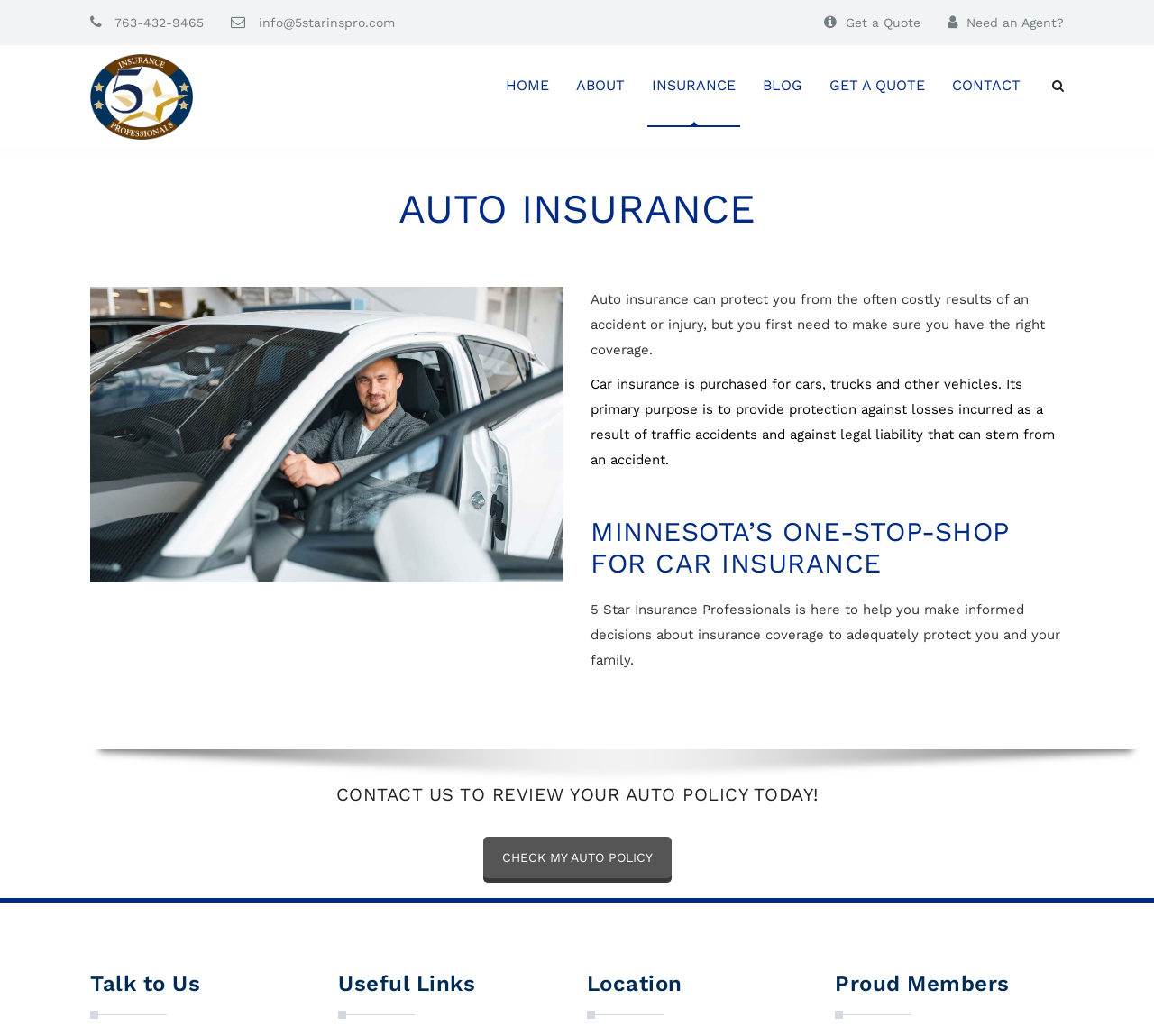What is the name of the insurance professionals mentioned on the webpage?
From the details in the image, provide a complete and detailed answer to the question.

The webpage has a logo and a link with the text '5 Star Insurance Professionals', which suggests that this is the name of the insurance professionals mentioned on the webpage.